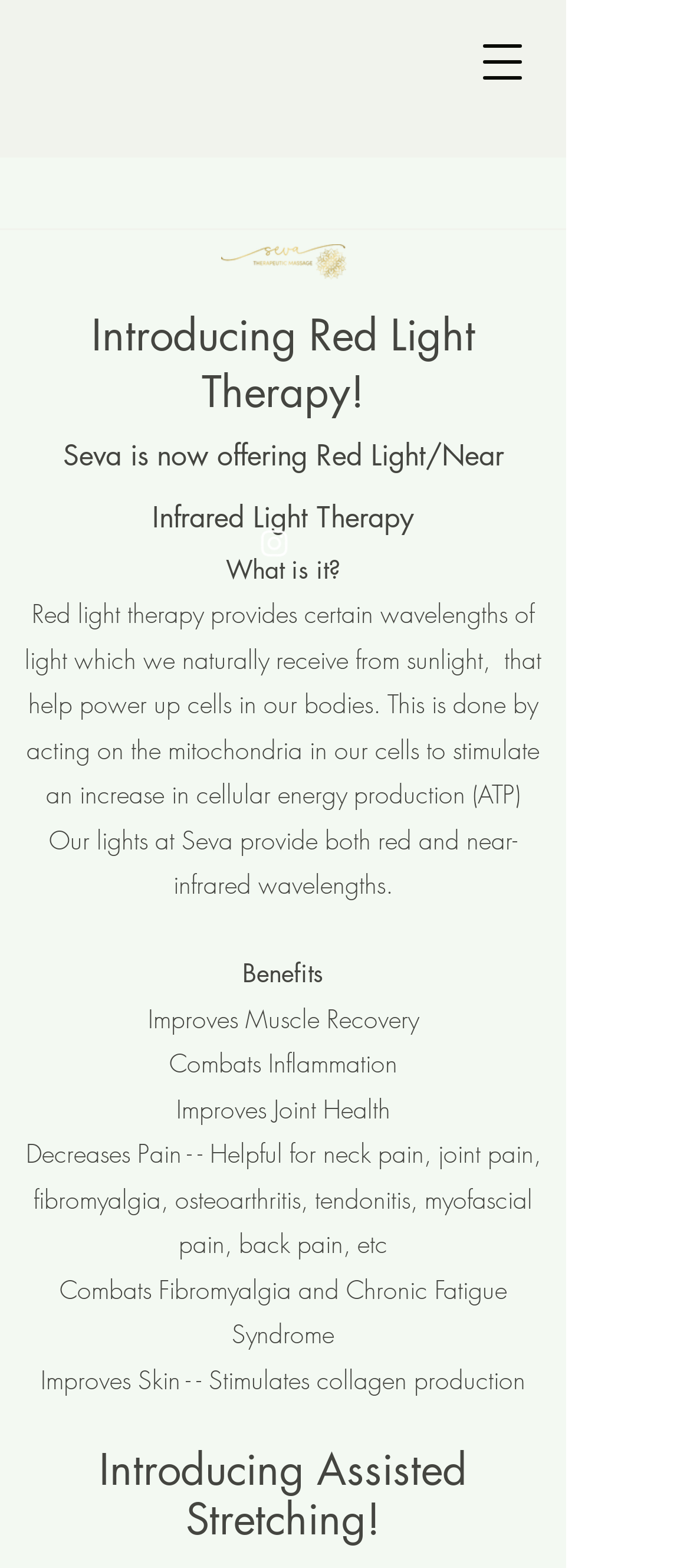Identify the bounding box coordinates for the UI element mentioned here: "aria-label="alt.text.label.Instagram"". Provide the coordinates as four float values between 0 and 1, i.e., [left, top, right, bottom].

[0.372, 0.335, 0.423, 0.358]